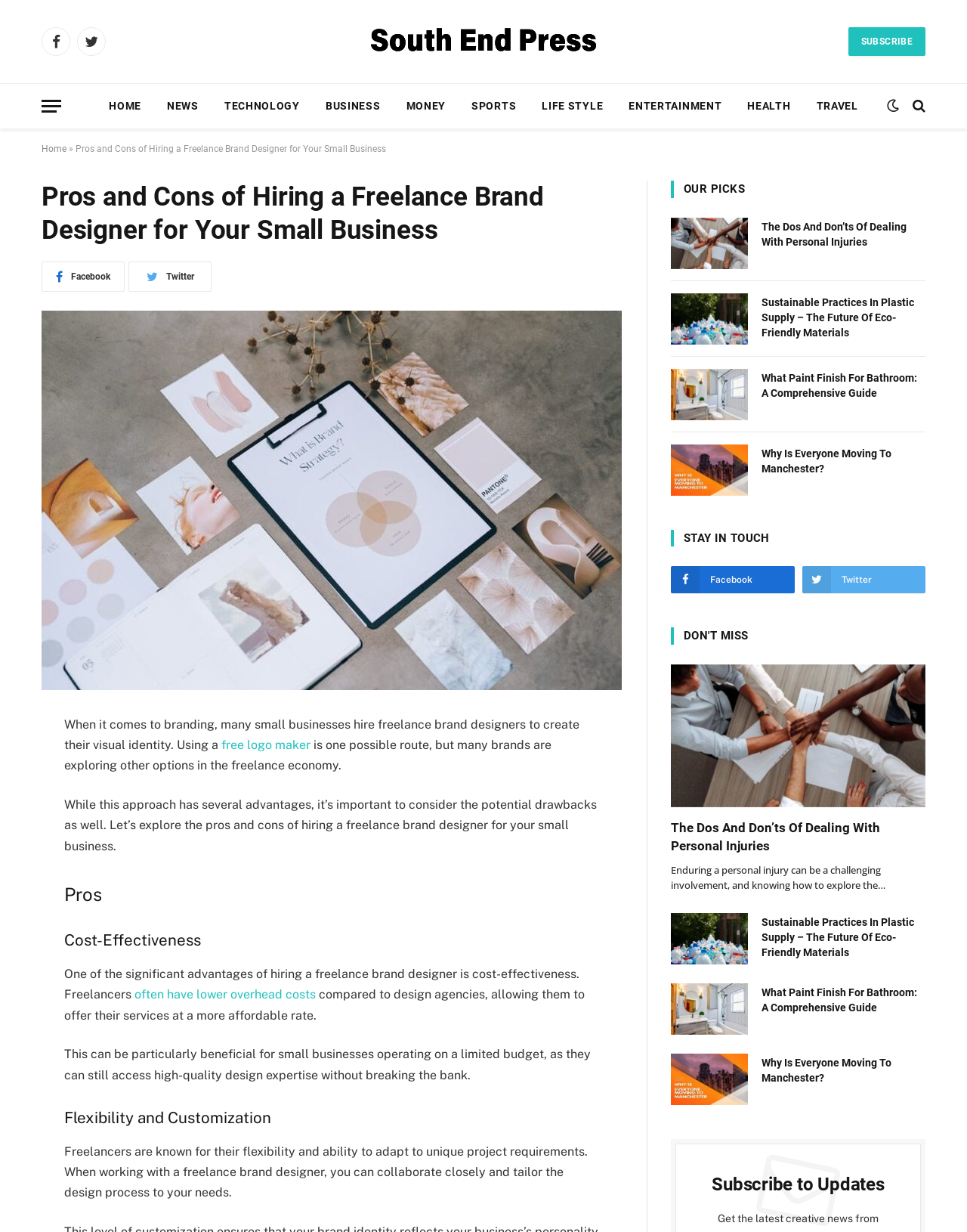Extract the bounding box coordinates for the HTML element that matches this description: "Life Style". The coordinates should be four float numbers between 0 and 1, i.e., [left, top, right, bottom].

[0.547, 0.068, 0.637, 0.104]